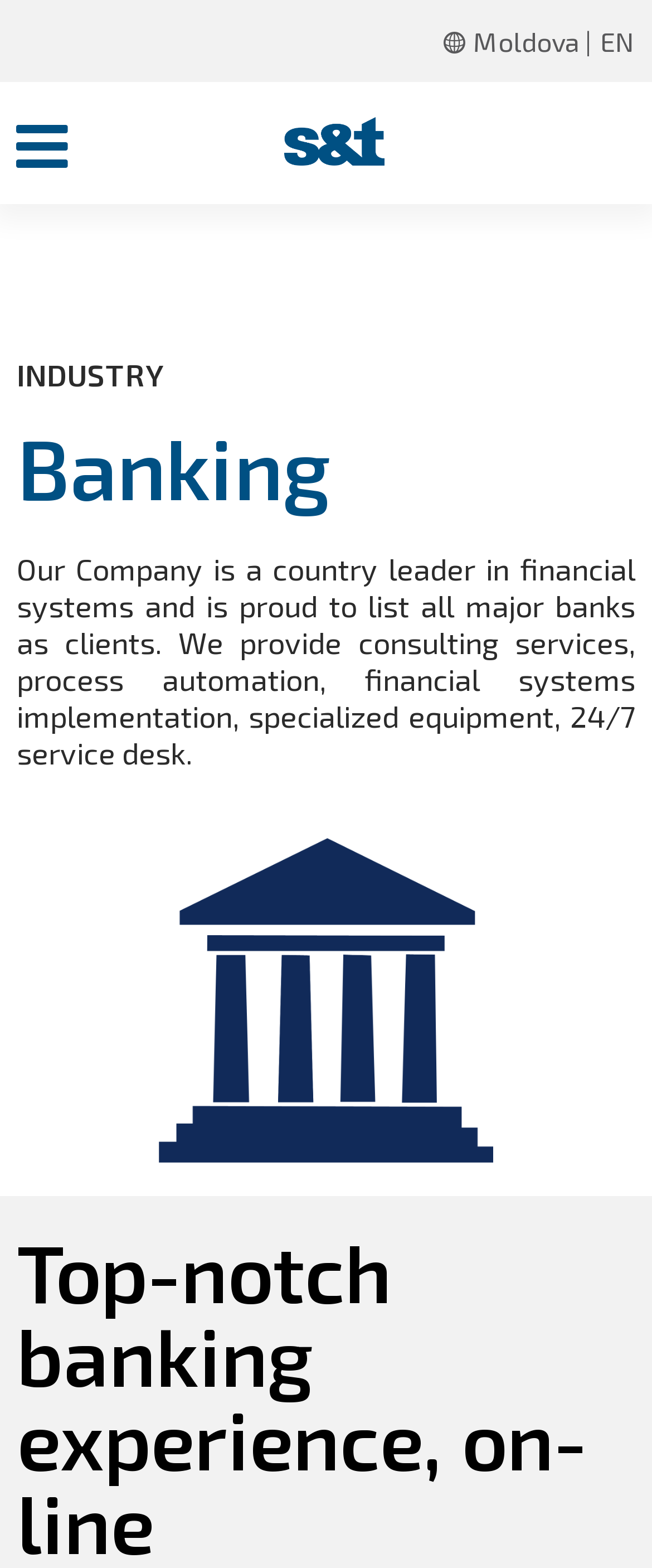Please provide a brief answer to the question using only one word or phrase: 
What is the country mentioned in the webpage?

Moldova